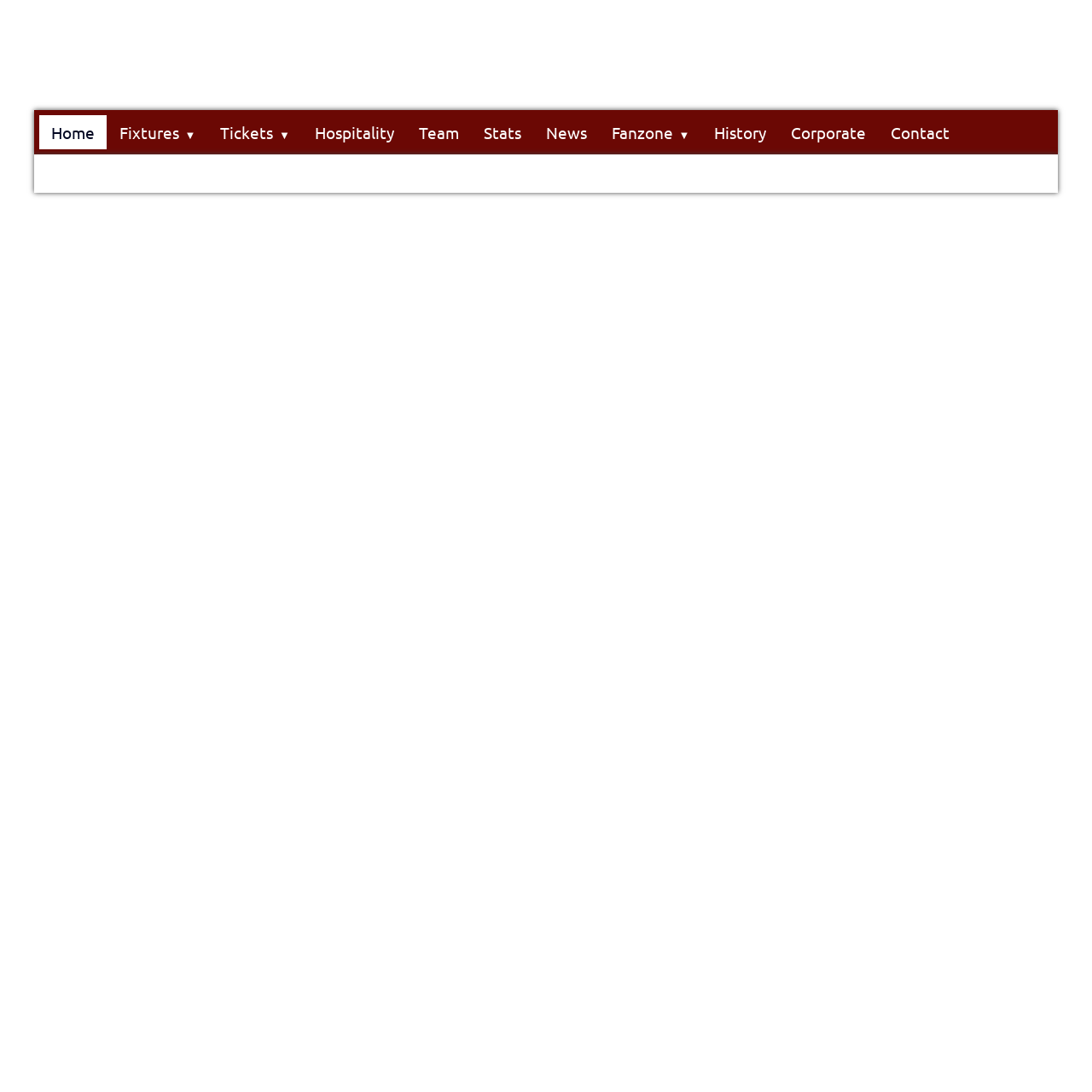Give the bounding box coordinates for the element described as: "alt="our twitter"".

[0.873, 0.012, 0.895, 0.032]